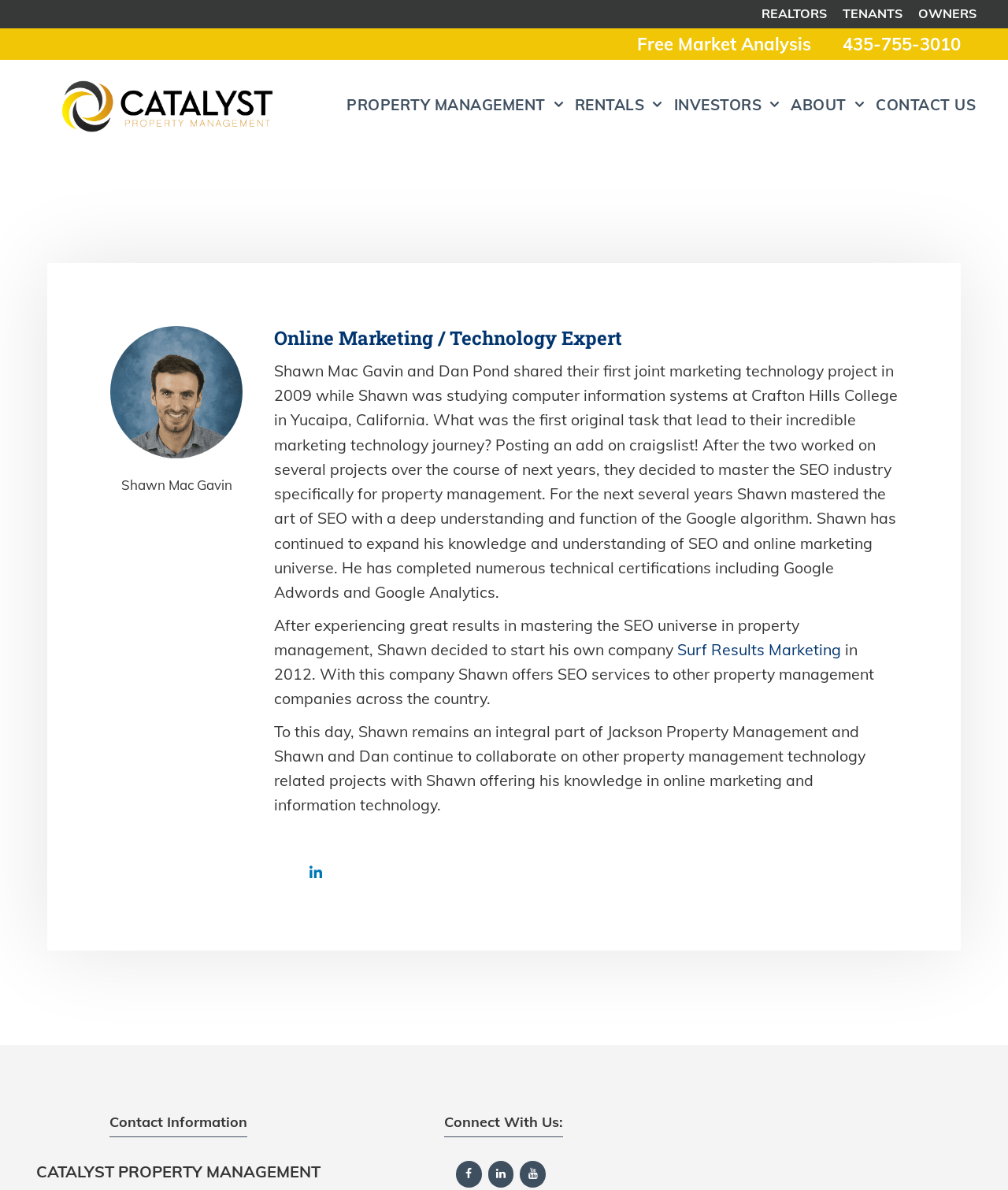What is the first original task that led to Shawn's marketing technology journey?
By examining the image, provide a one-word or phrase answer.

Posting an add on craigslist